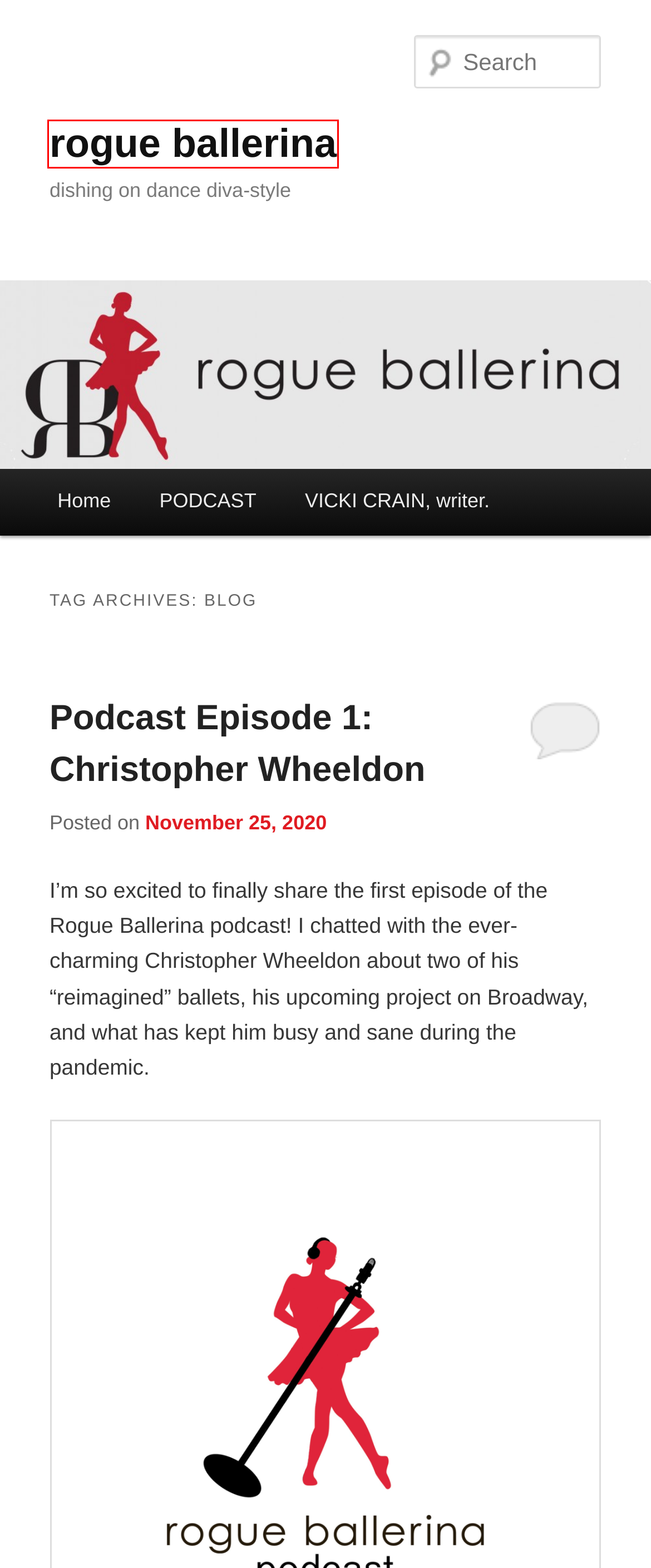Examine the screenshot of a webpage with a red bounding box around a UI element. Your task is to identify the webpage description that best corresponds to the new webpage after clicking the specified element. The given options are:
A. Podcast Episode 1: Christopher Wheeldon | rogue ballerina
B. rogue ballerina | rogue ballerina
C. rogue ballerina | dishing on dance diva-style
D. PODCAST | rogue ballerina
E. Crainium Music Official
F. Peloton® | Exercise Bike With Indoor Cycling Classes Streamed Live & On-Demand
G. Joffrey Ballet | rogue ballerina
H. VICKI CRAIN, writer. | rogue ballerina

C